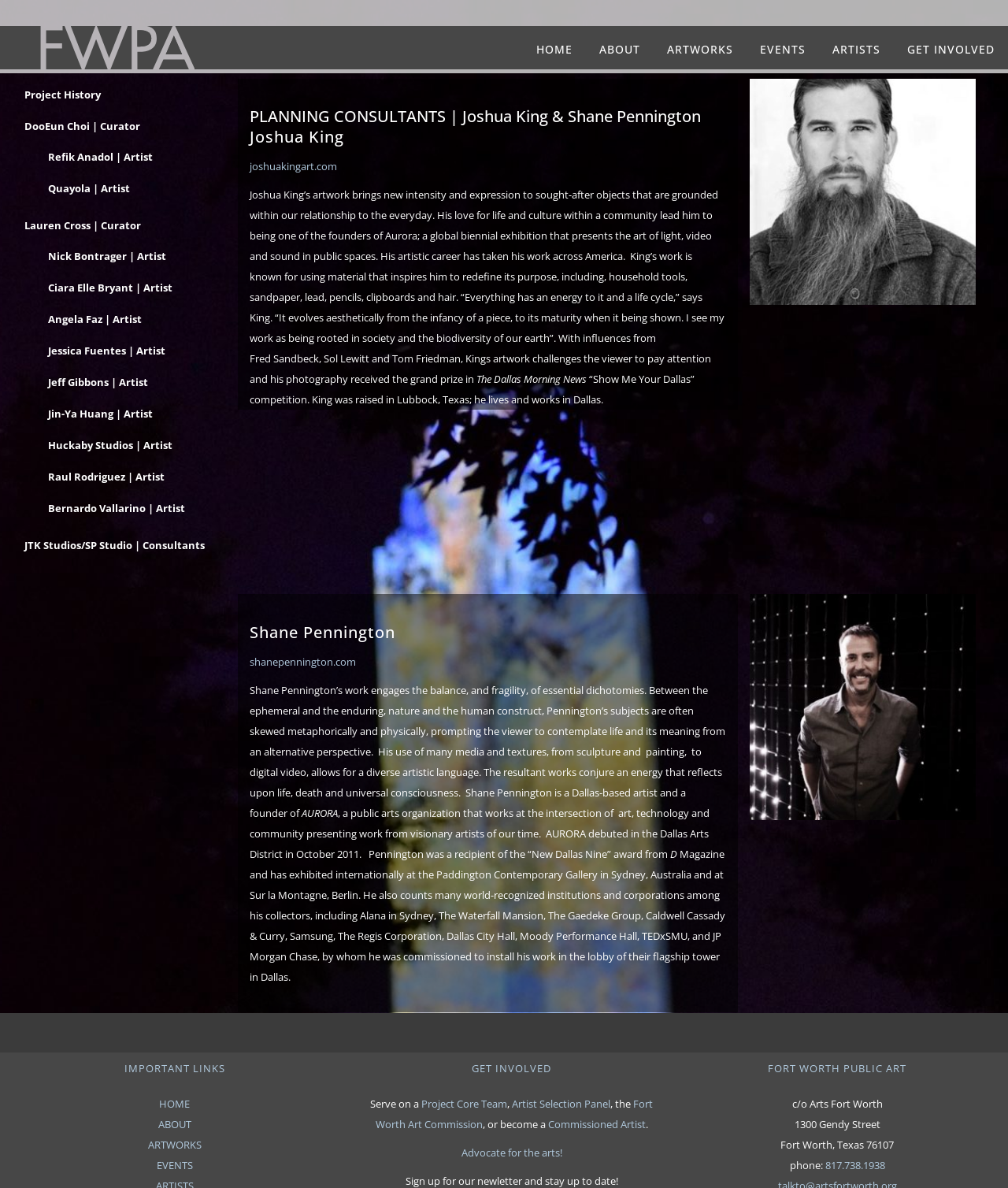What is the name of the artist who founded Aurora?
Based on the visual details in the image, please answer the question thoroughly.

I found the answer by looking at the section about Joshua King, where it mentions that he is one of the founders of Aurora, a global biennial exhibition that presents the art of light, video and sound in public spaces.